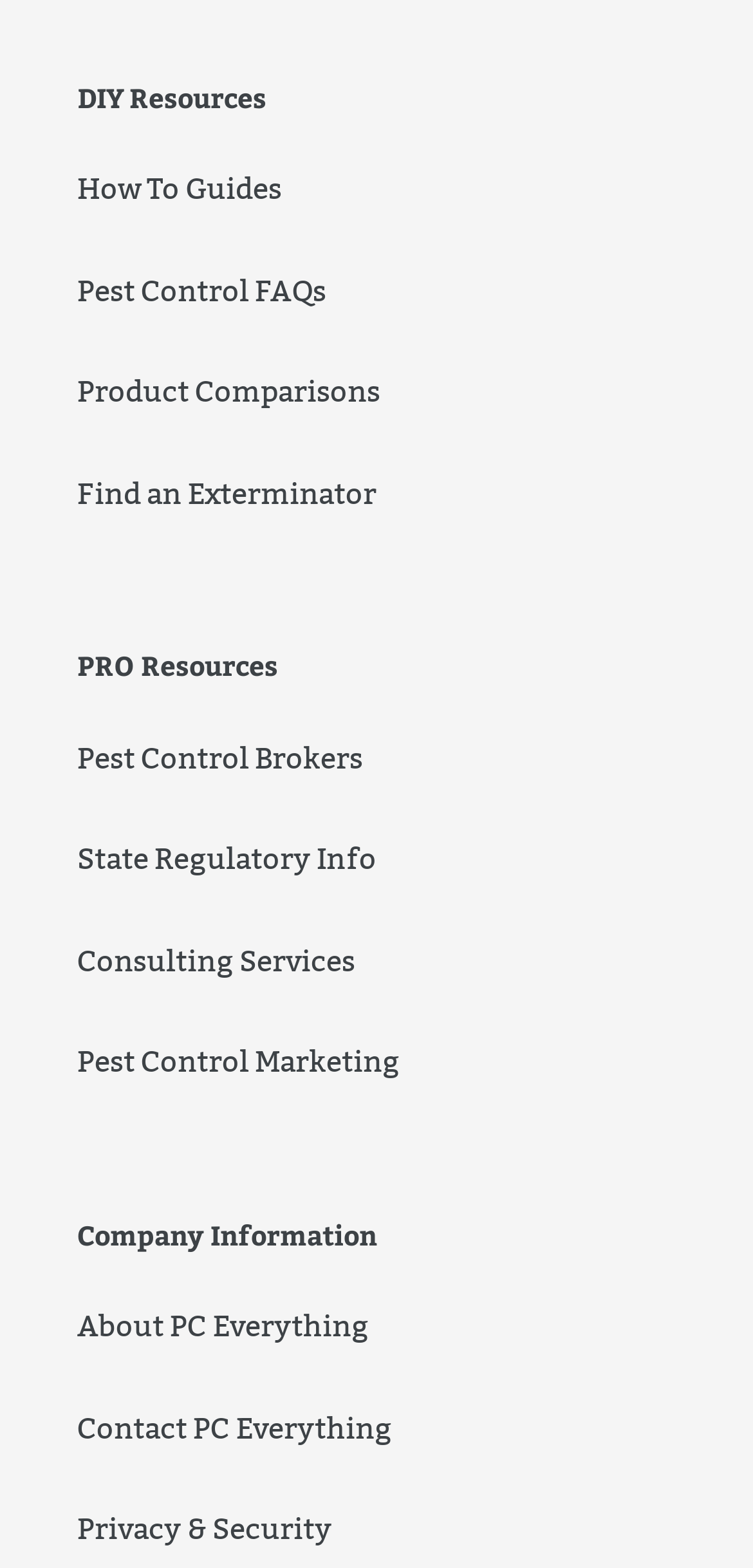Use the information in the screenshot to answer the question comprehensively: How many PRO resources are listed?

There are 5 PRO resources listed on the webpage, which are 'Pest Control Brokers', 'State Regulatory Info', 'Consulting Services', 'Pest Control Marketing', and they are located below the 'PRO Resources' heading.